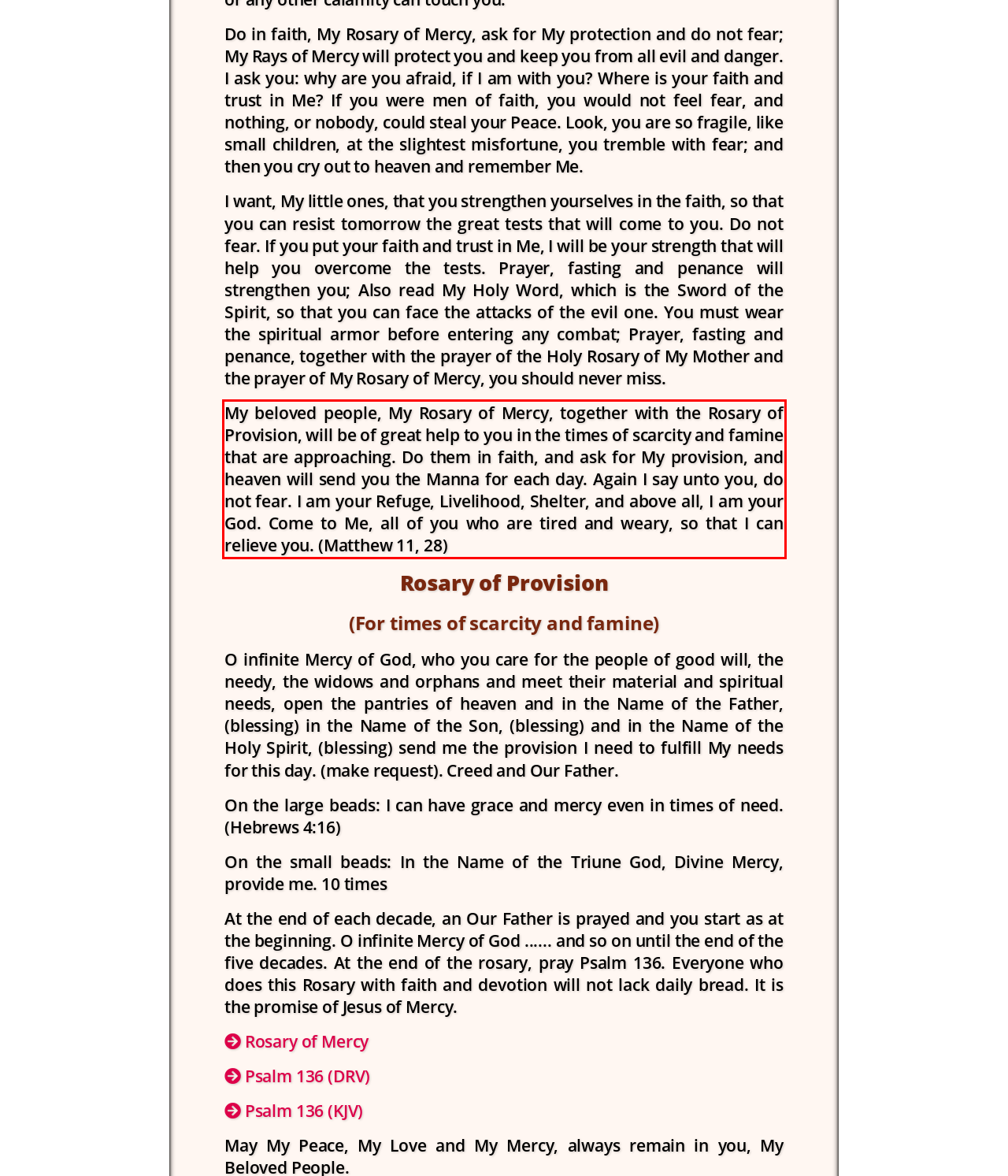Given a screenshot of a webpage with a red bounding box, extract the text content from the UI element inside the red bounding box.

My beloved people, My Rosary of Mercy, together with the Rosary of Provision, will be of great help to you in the times of scarcity and famine that are approaching. Do them in faith, and ask for My provision, and heaven will send you the Manna for each day. Again I say unto you, do not fear. I am your Refuge, Livelihood, Shelter, and above all, I am your God. Come to Me, all of you who are tired and weary, so that I can relieve you. (Matthew 11, 28)